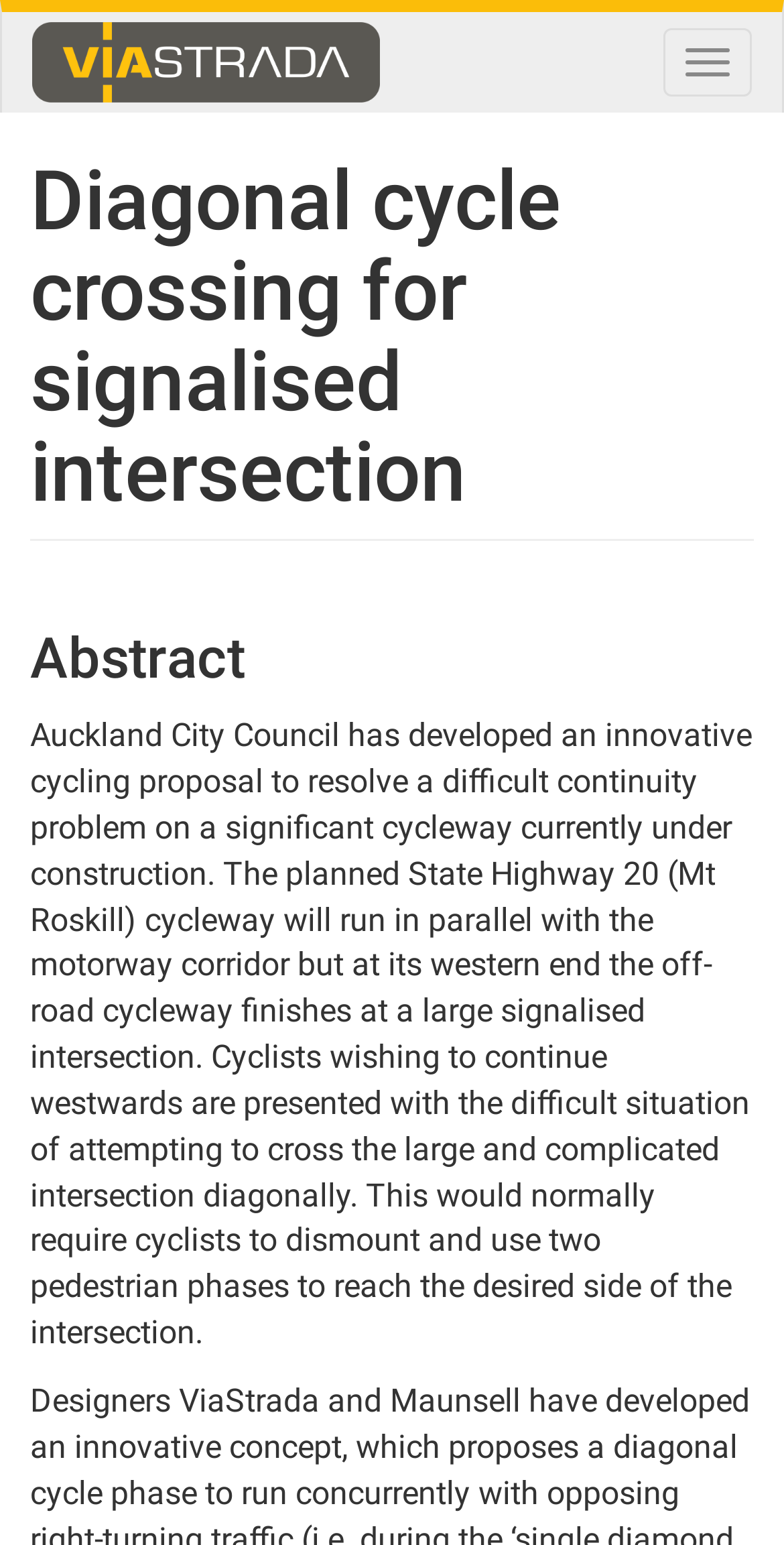What is the challenge for cyclists at the signalised intersection?
Please respond to the question with a detailed and well-explained answer.

According to the text, cyclists wishing to continue westwards are presented with the difficult situation of attempting to cross the large and complicated intersection diagonally.